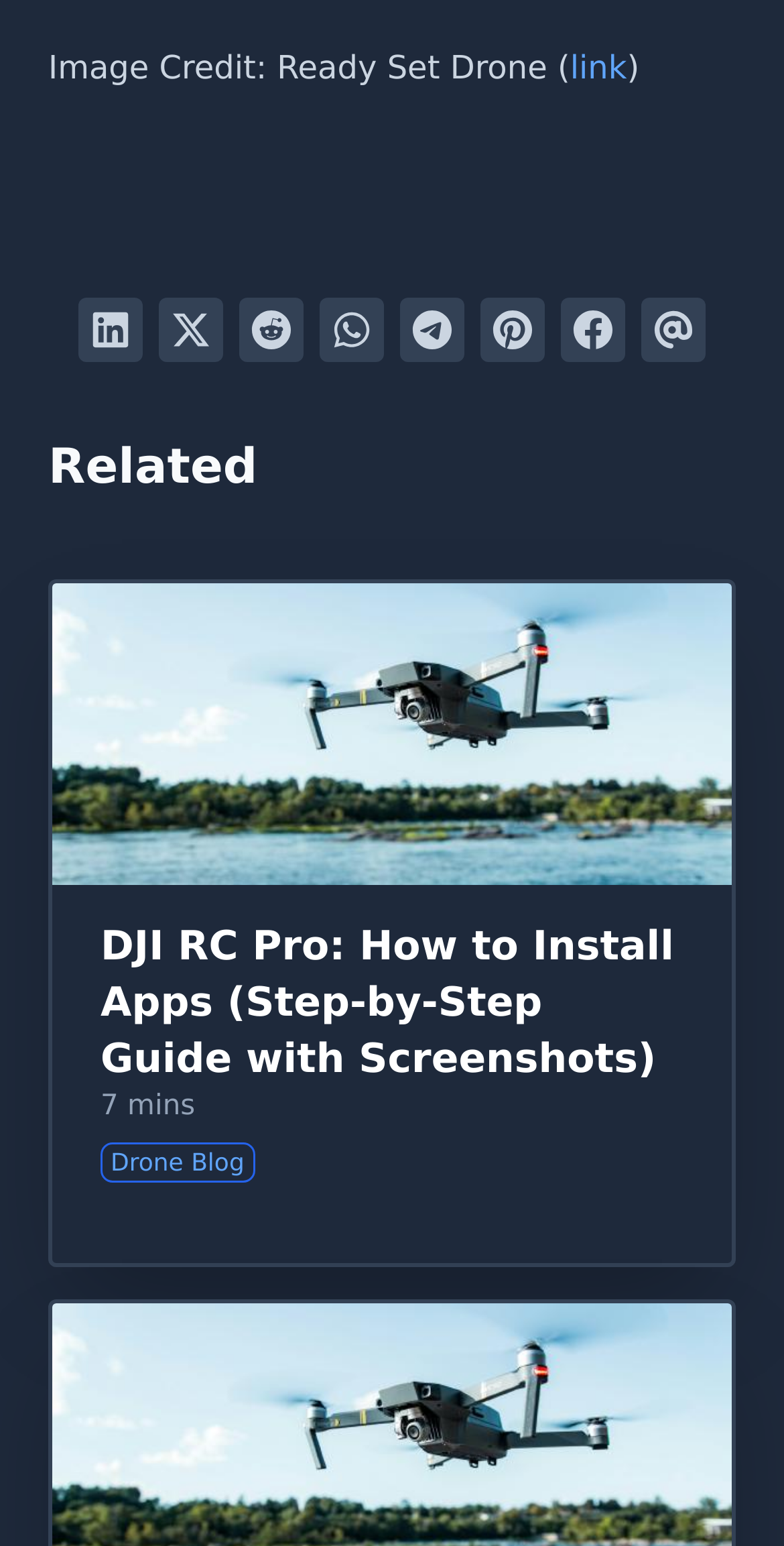What is the topic of the related article?
Using the image, answer in one word or phrase.

DJI RC Pro